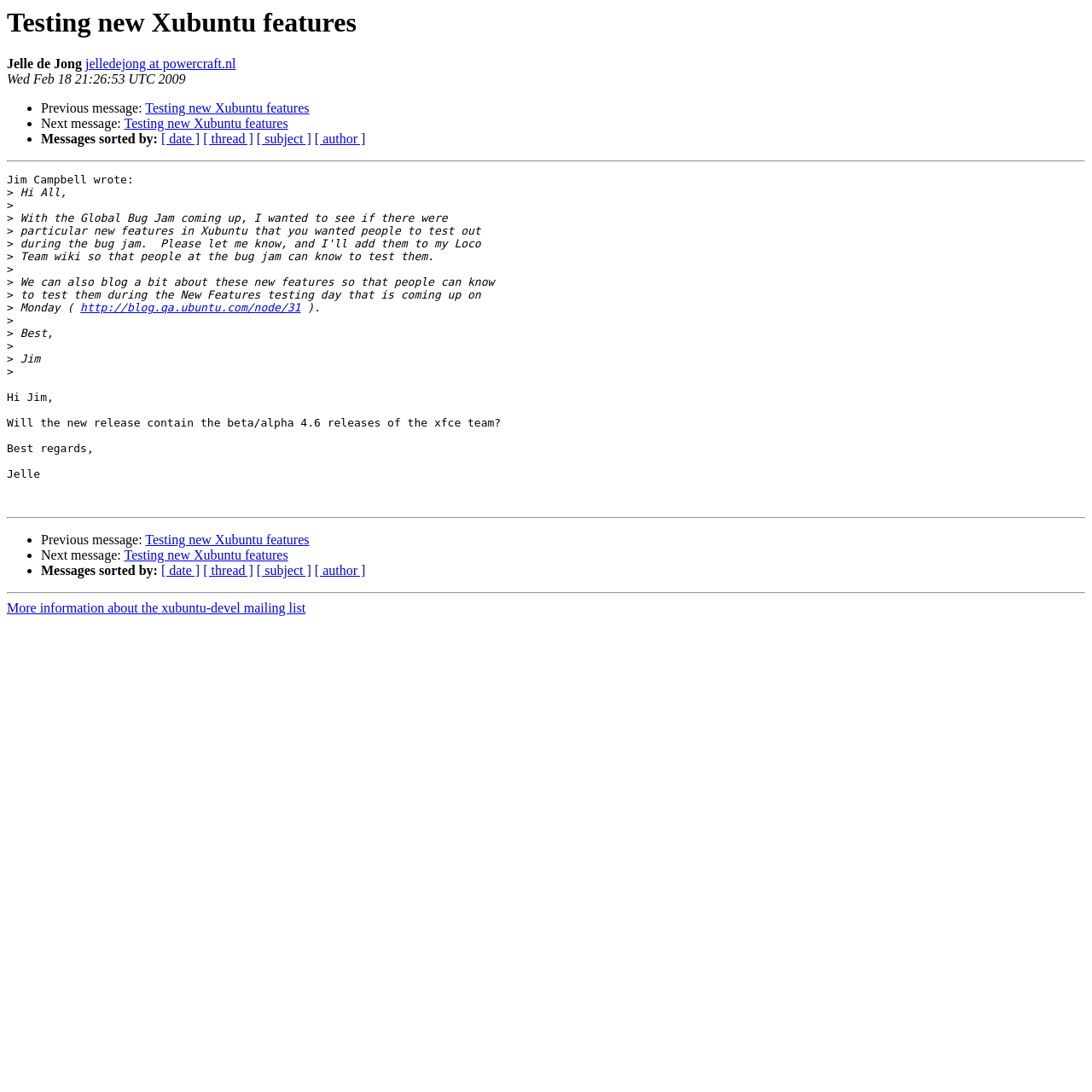What is the date of the message?
Could you answer the question with a detailed and thorough explanation?

I found the date by looking at the text 'Wed Feb 18 21:26:53 UTC 2009' which is located near the top of the webpage and appears to be a timestamp for the message.